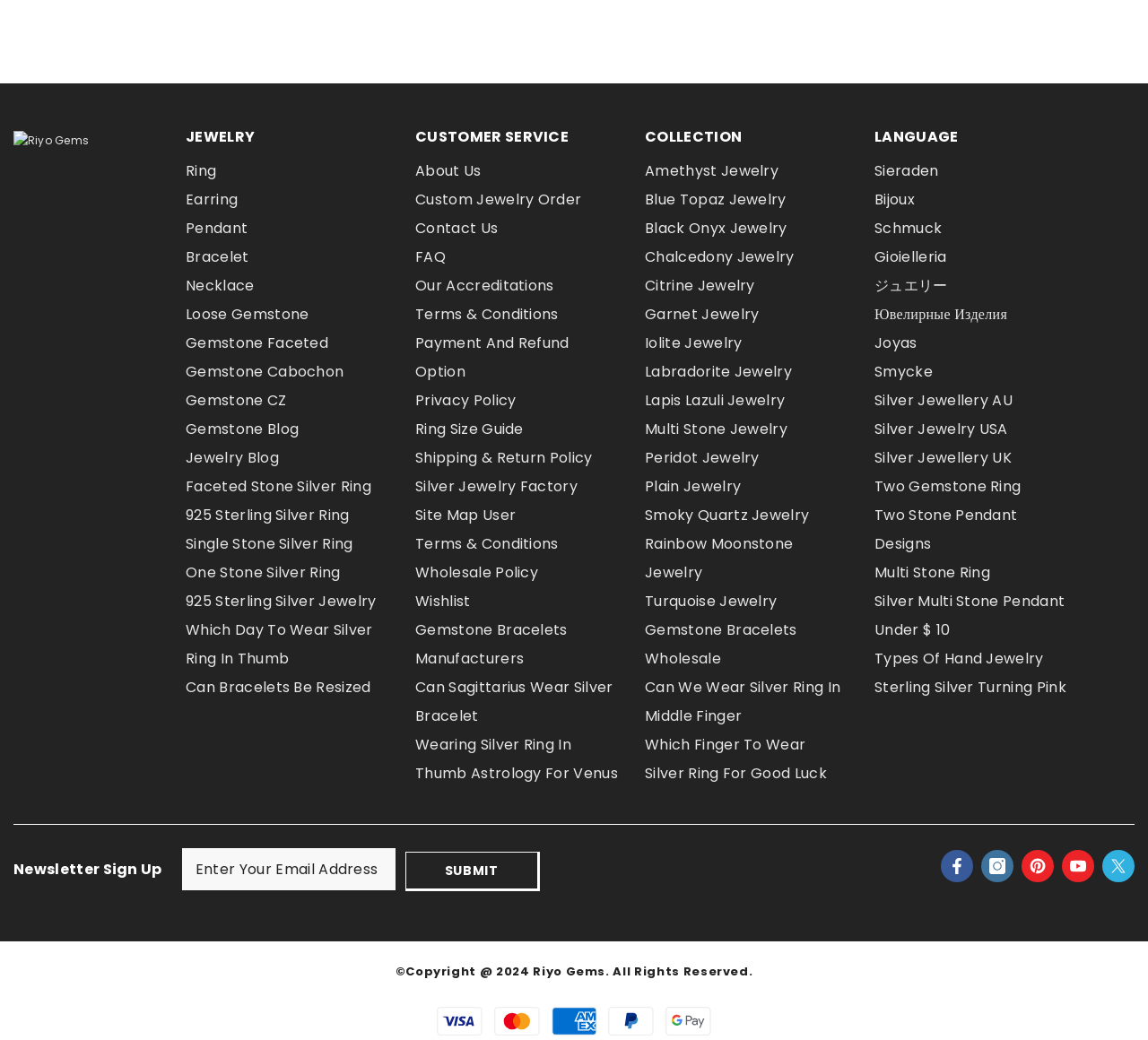Provide the bounding box coordinates of the UI element this sentence describes: "Ring Size Guide".

[0.362, 0.399, 0.456, 0.427]